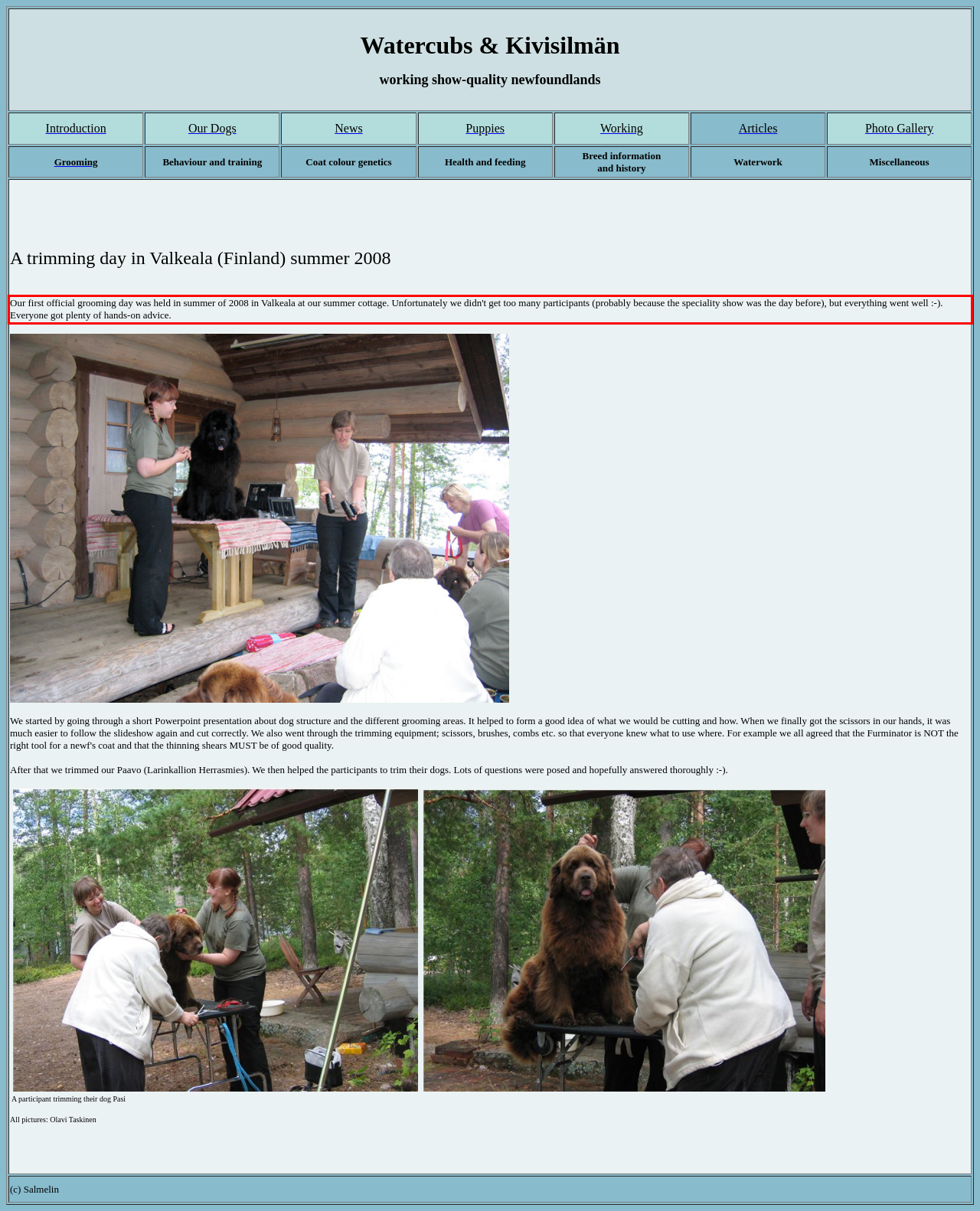You are given a screenshot with a red rectangle. Identify and extract the text within this red bounding box using OCR.

Our first official grooming day was held in summer of 2008 in Valkeala at our summer cottage. Unfortunately we didn't get too many participants (probably because the speciality show was the day before), but everything went well :-). Everyone got plenty of hands-on advice.